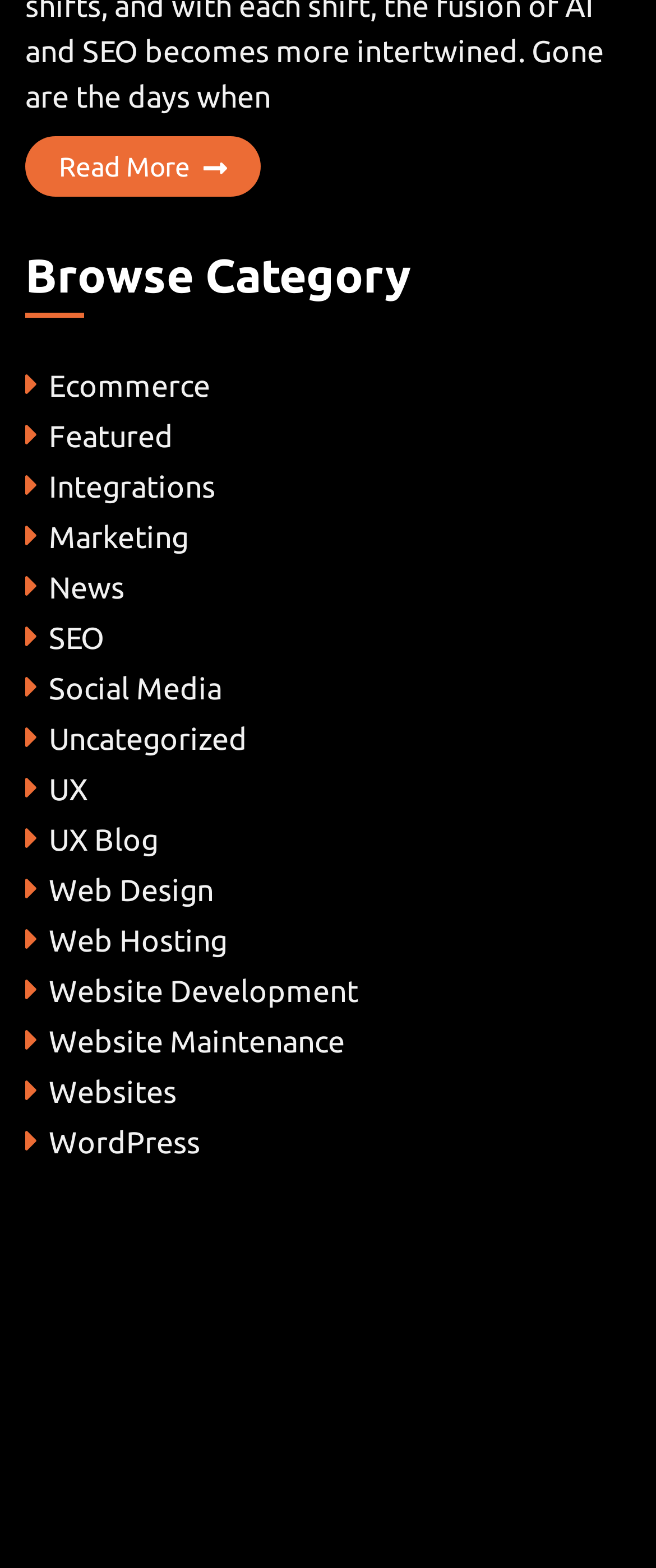Please determine the bounding box coordinates for the element with the description: "Right of Audience for Solicitors".

None